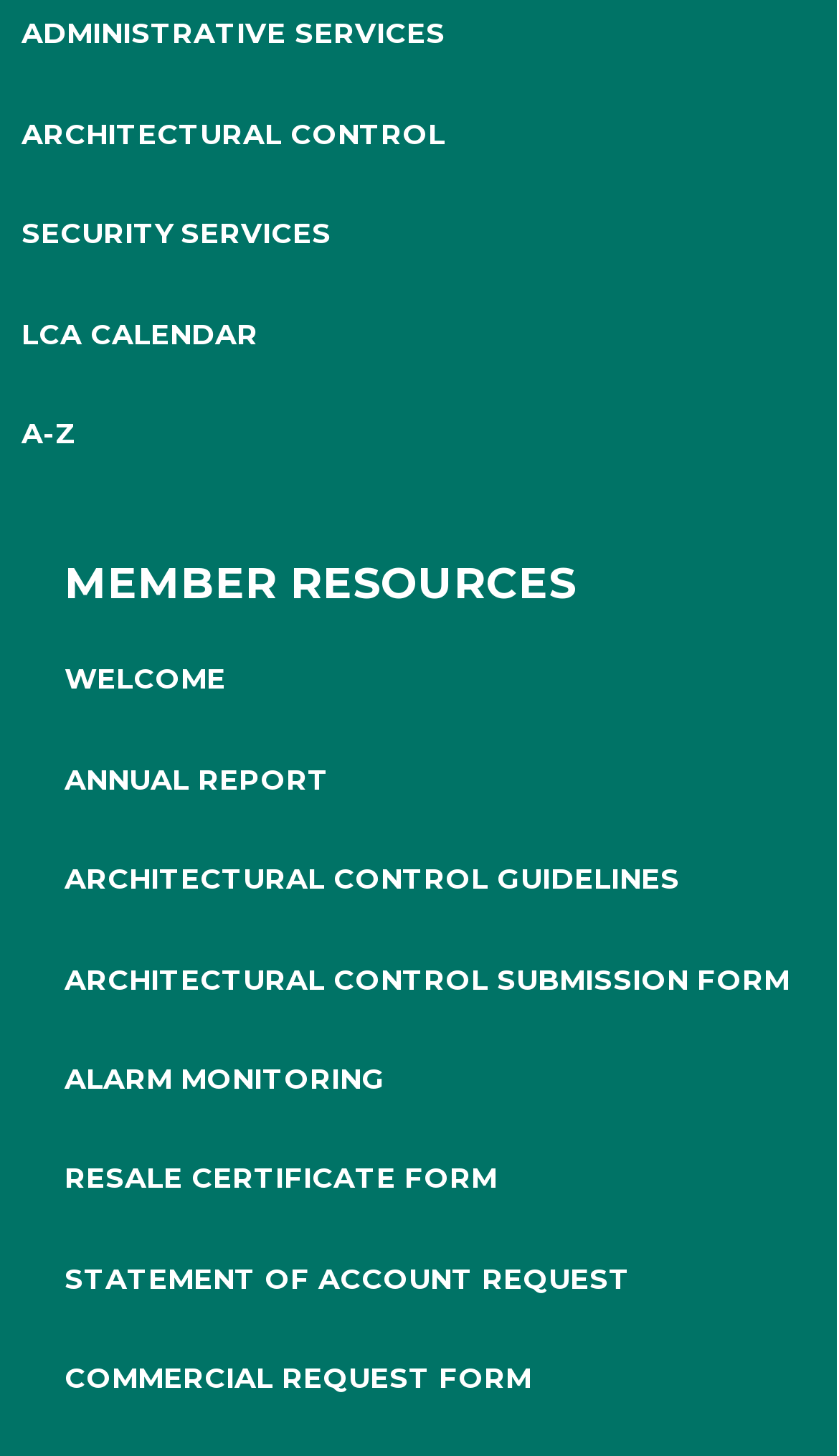Determine the bounding box coordinates of the clickable region to follow the instruction: "View administrative services".

[0.026, 0.011, 0.531, 0.035]